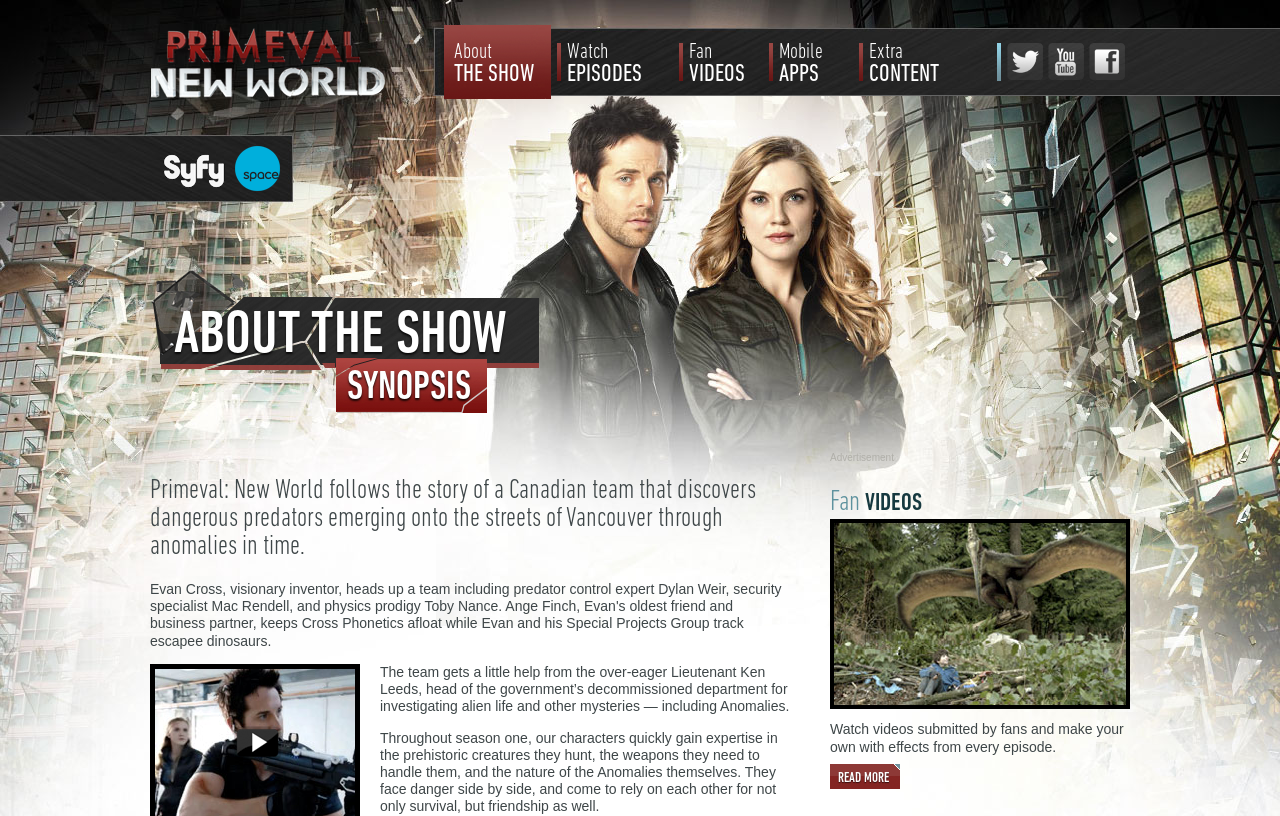From the details in the image, provide a thorough response to the question: How many navigation links are there?

I counted the number of links in the top navigation bar, which are 'Home', 'About THE SHOW', 'Watch EPISODES', 'Fan VIDEOS', 'Mobile APPS', and 'Extra CONTENT'. There are 6 links in total.